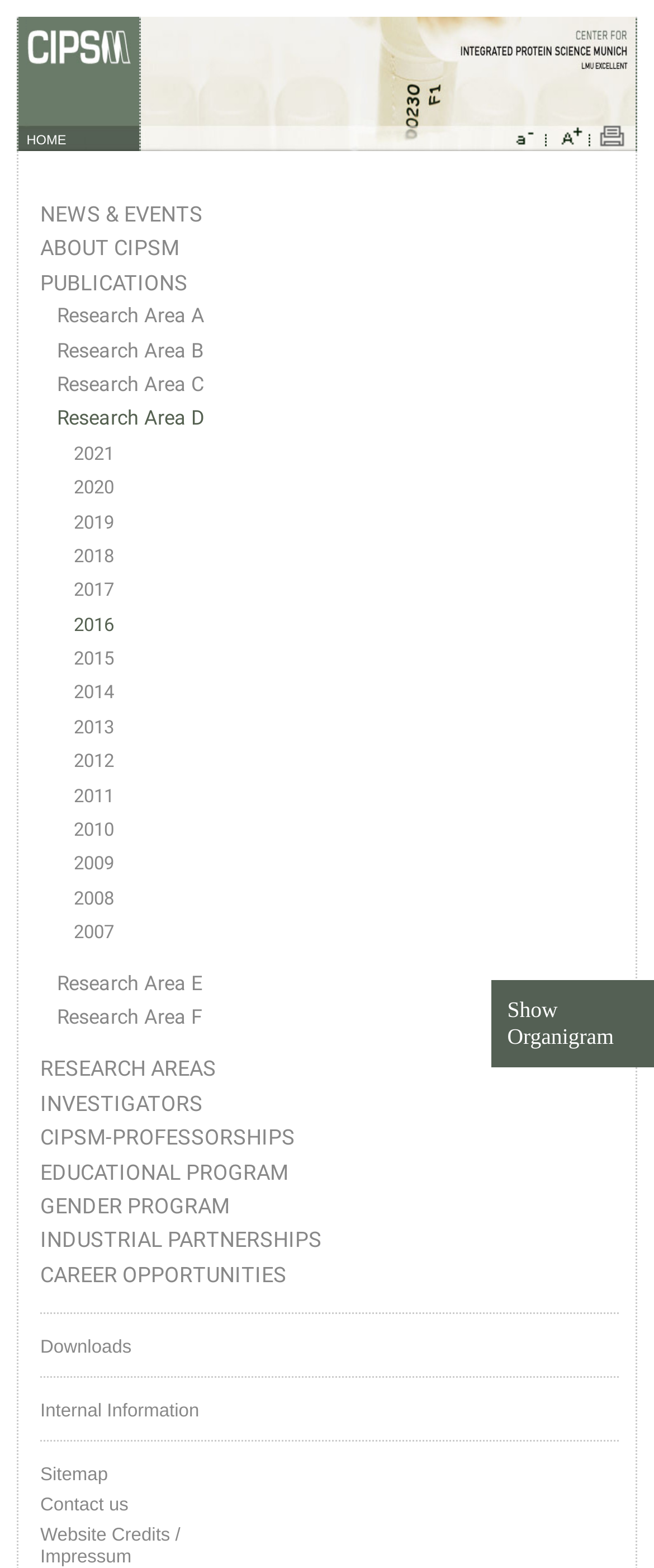Identify the coordinates of the bounding box for the element that must be clicked to accomplish the instruction: "View the Research Area A page".

[0.087, 0.194, 0.946, 0.21]